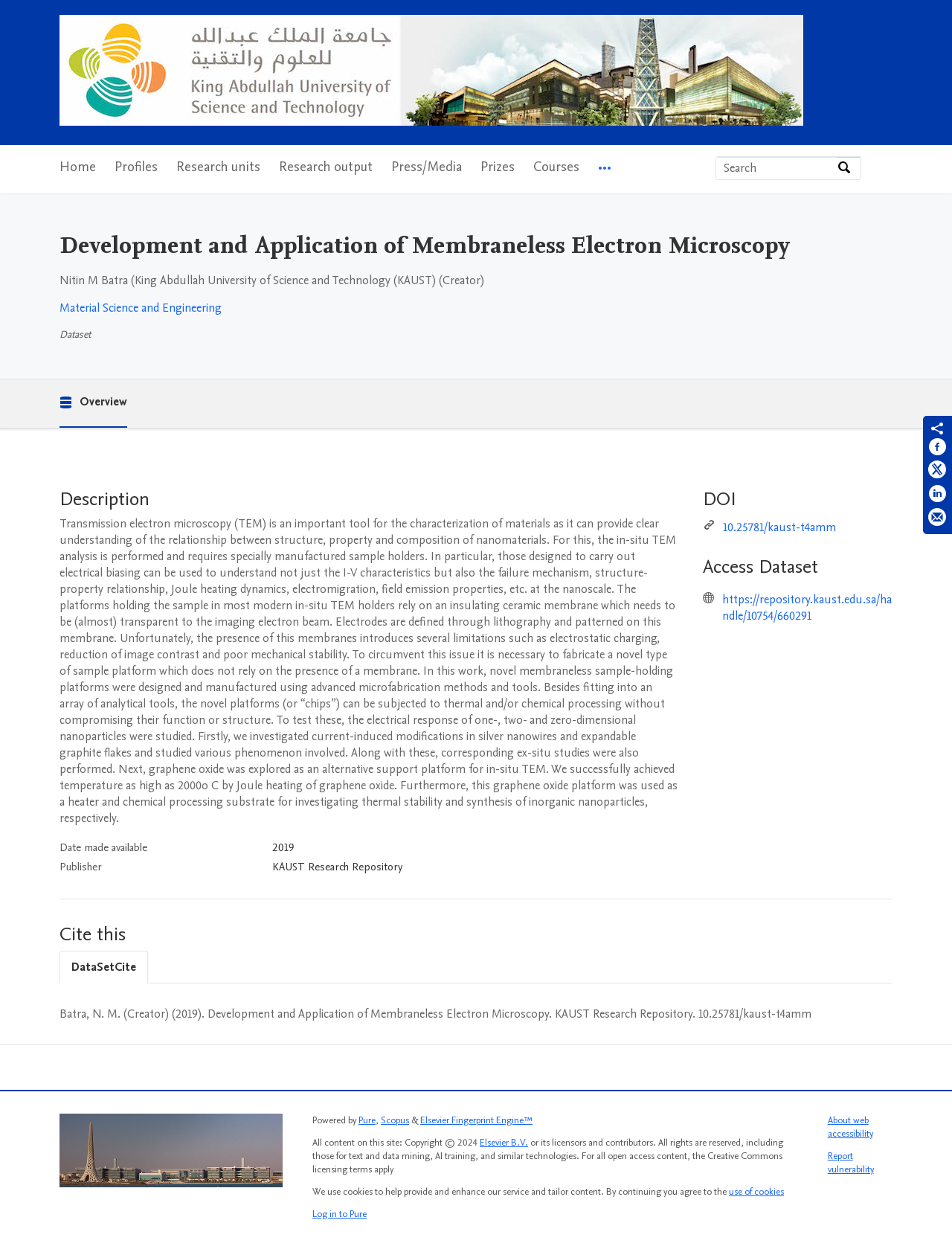Find the bounding box coordinates of the area to click in order to follow the instruction: "Share on Facebook".

[0.975, 0.349, 0.995, 0.368]